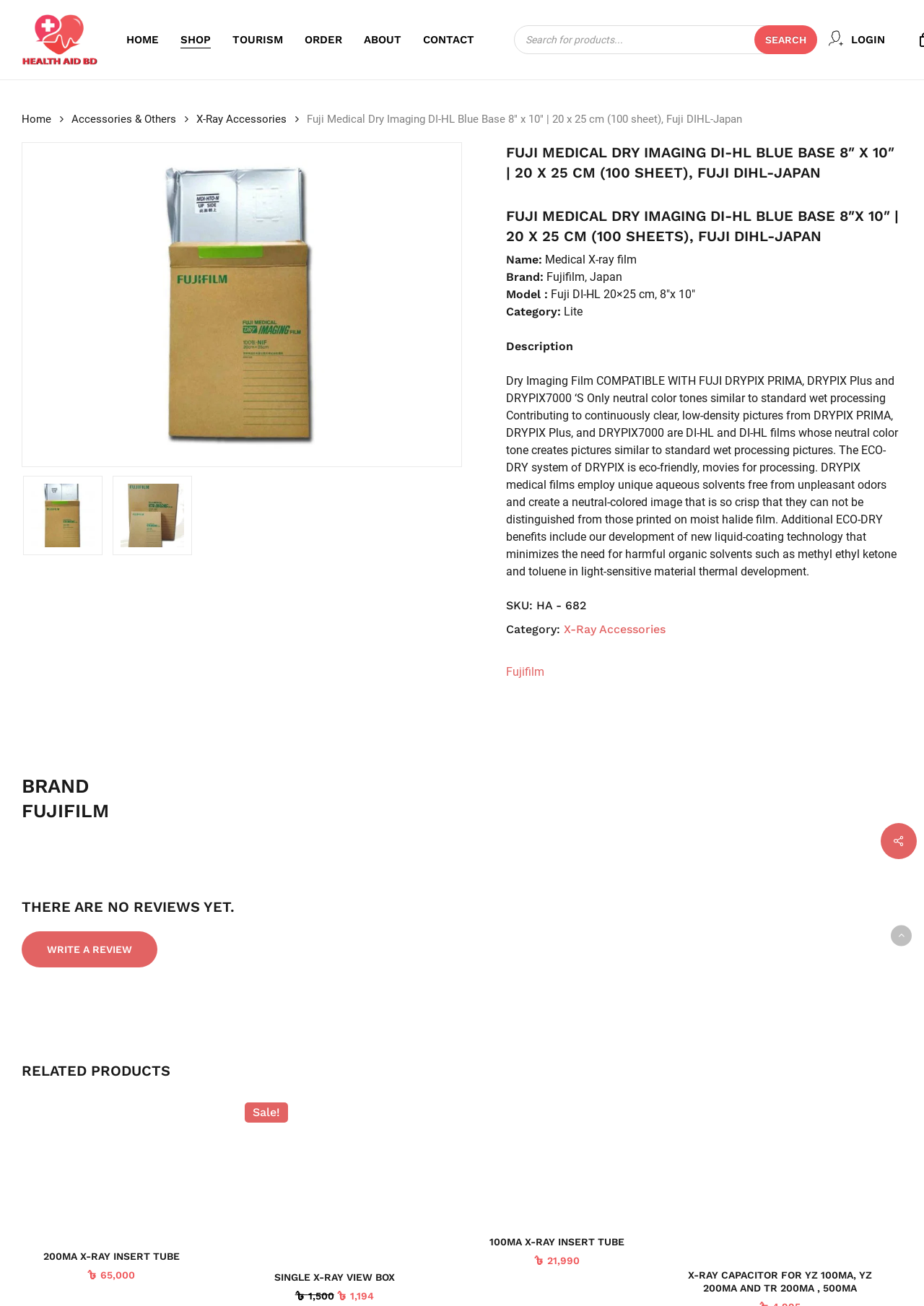Use a single word or phrase to answer this question: 
How many products are shown in the 'RELATED PRODUCTS' section?

4